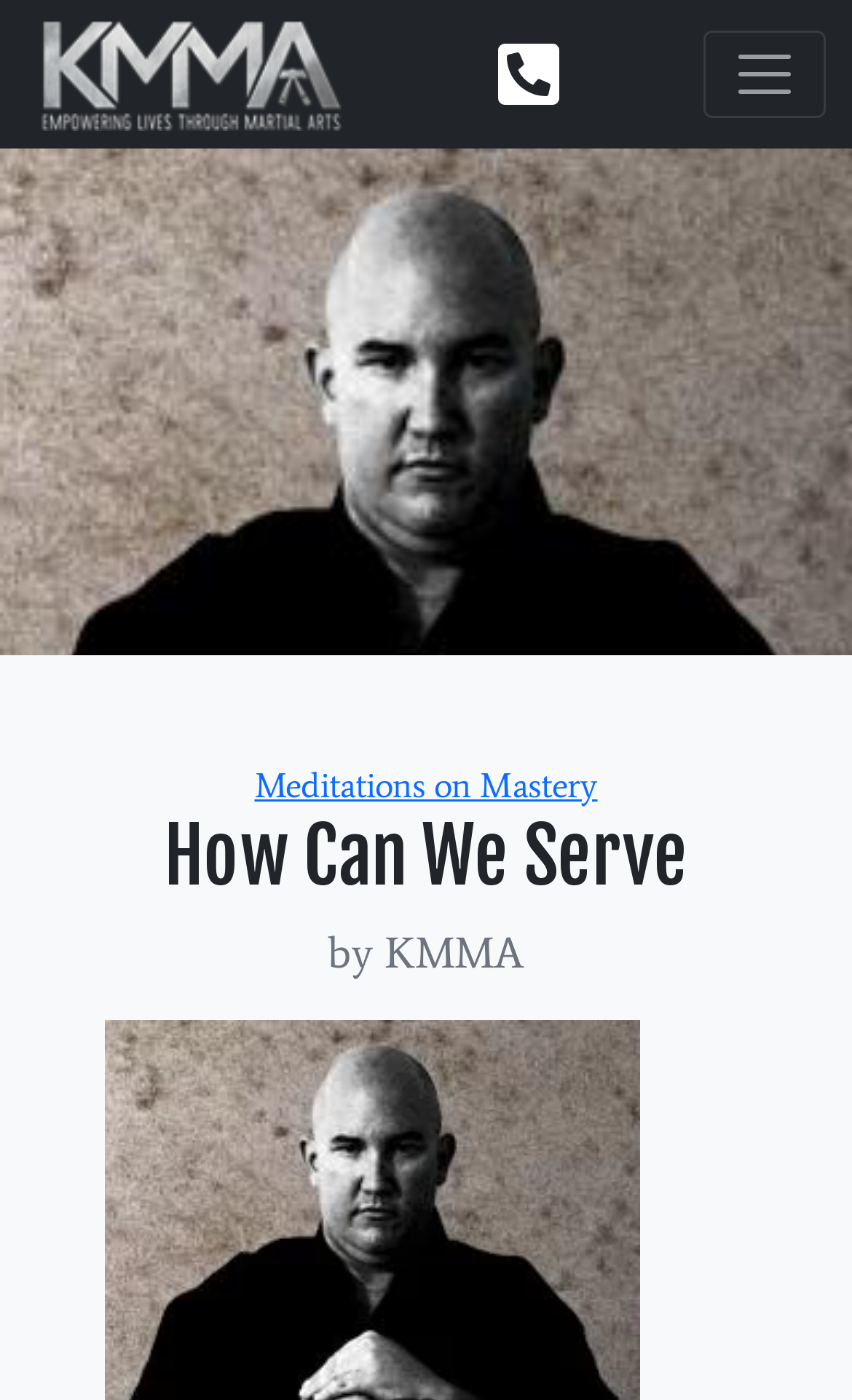Please provide a brief answer to the following inquiry using a single word or phrase:
What is the logo of Krav Maga Martial Arts?

Krav Maga Martial Arts logo